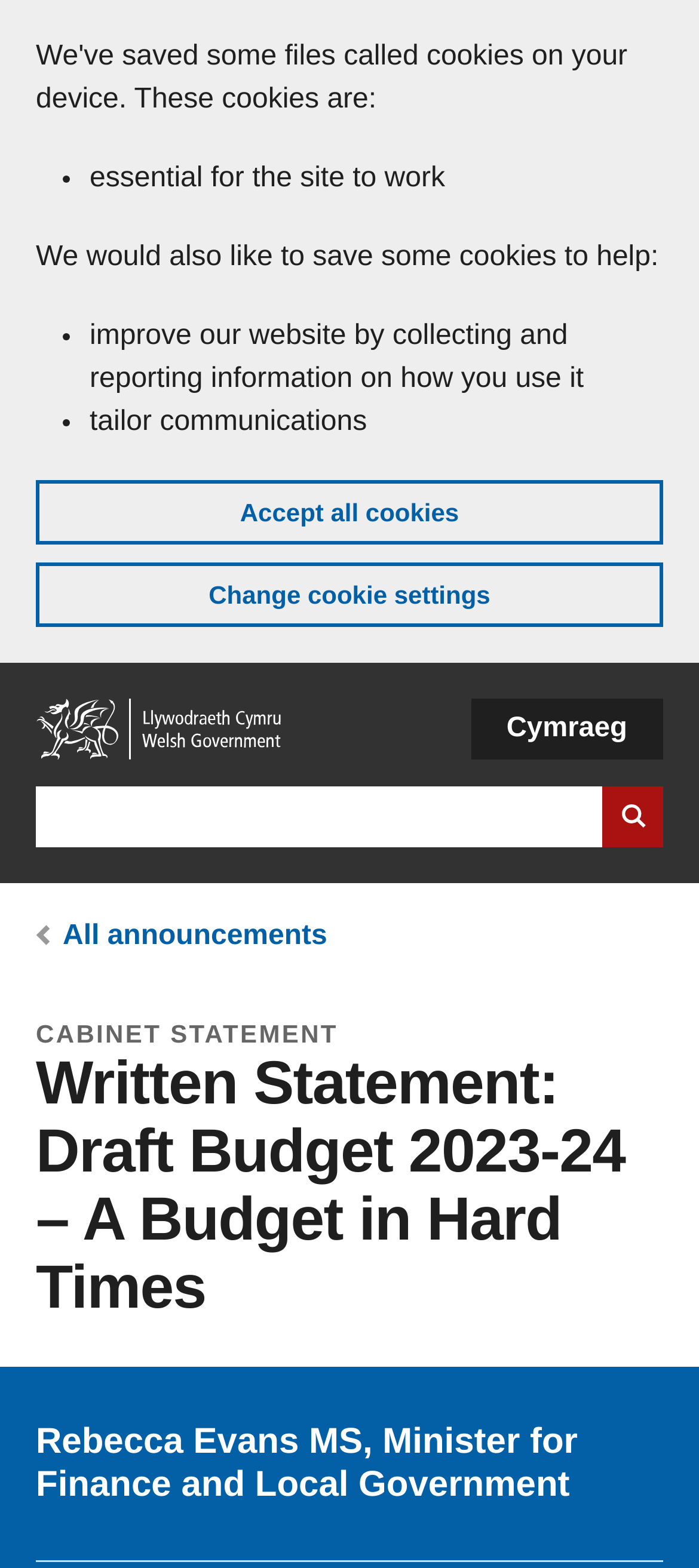Please identify and generate the text content of the webpage's main heading.

Written Statement: Draft Budget 2023-24 – A Budget in Hard Times